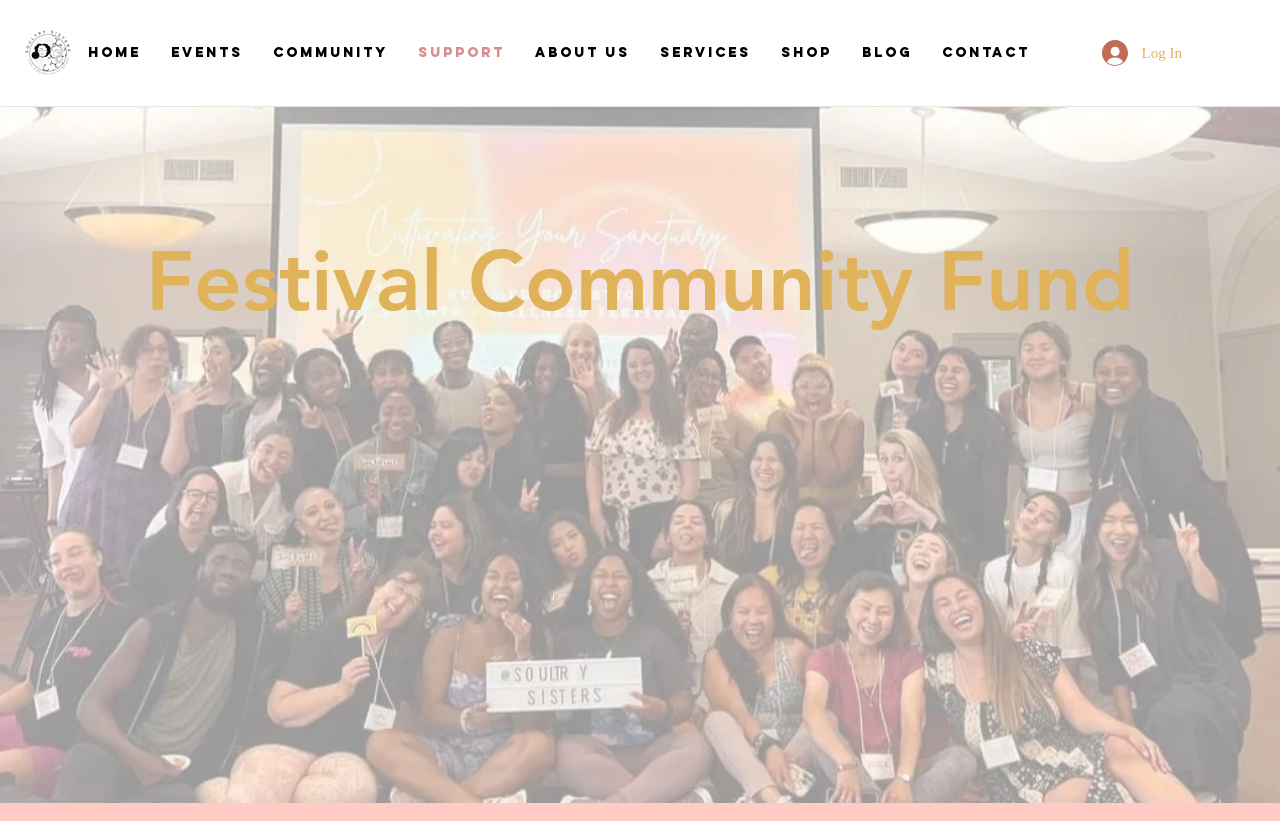Determine the bounding box coordinates of the area to click in order to meet this instruction: "log in to the account".

[0.85, 0.041, 0.934, 0.088]